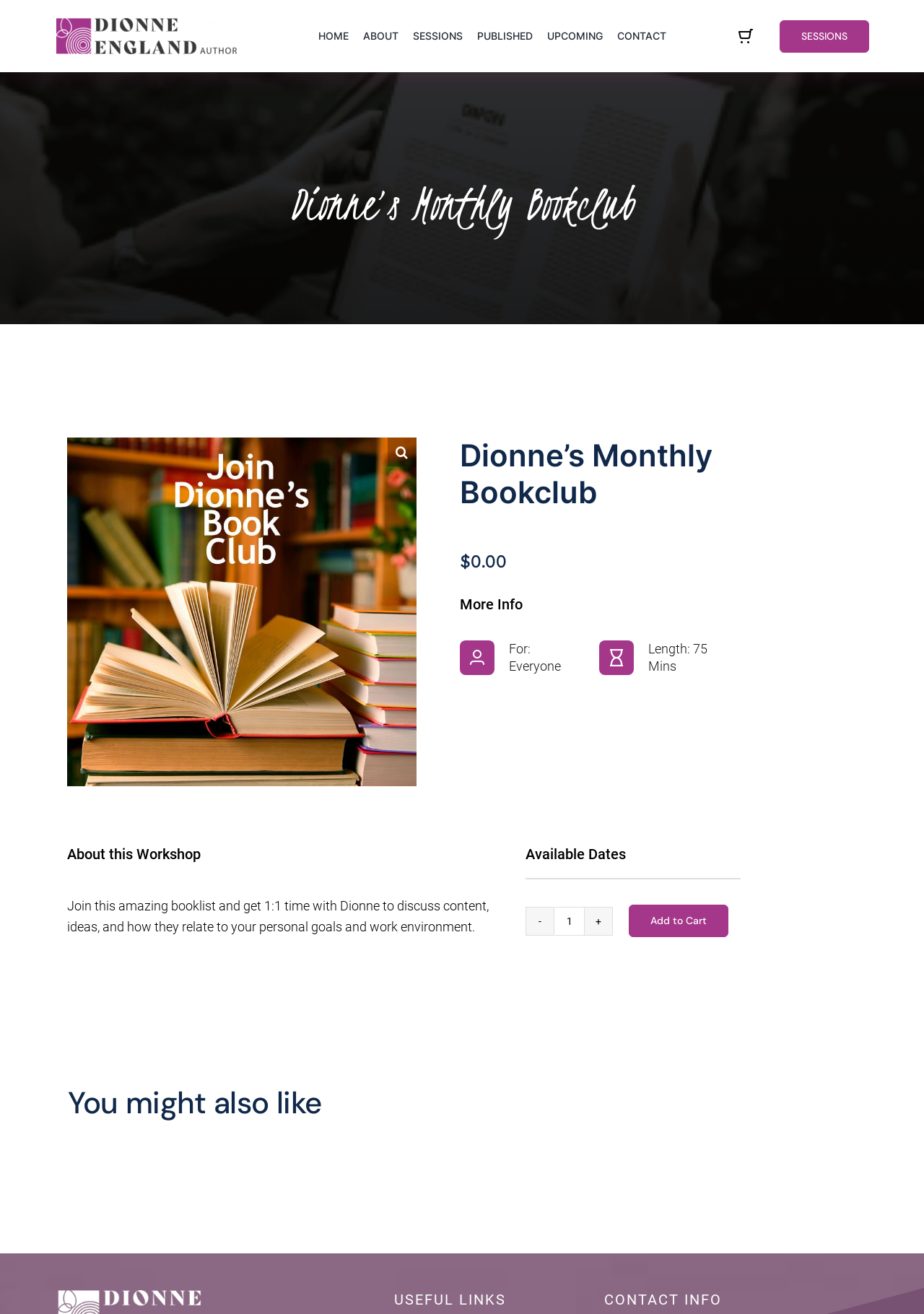Using the format (top-left x, top-left y, bottom-right x, bottom-right y), and given the element description, identify the bounding box coordinates within the screenshot: HOME

[0.337, 0.021, 0.385, 0.034]